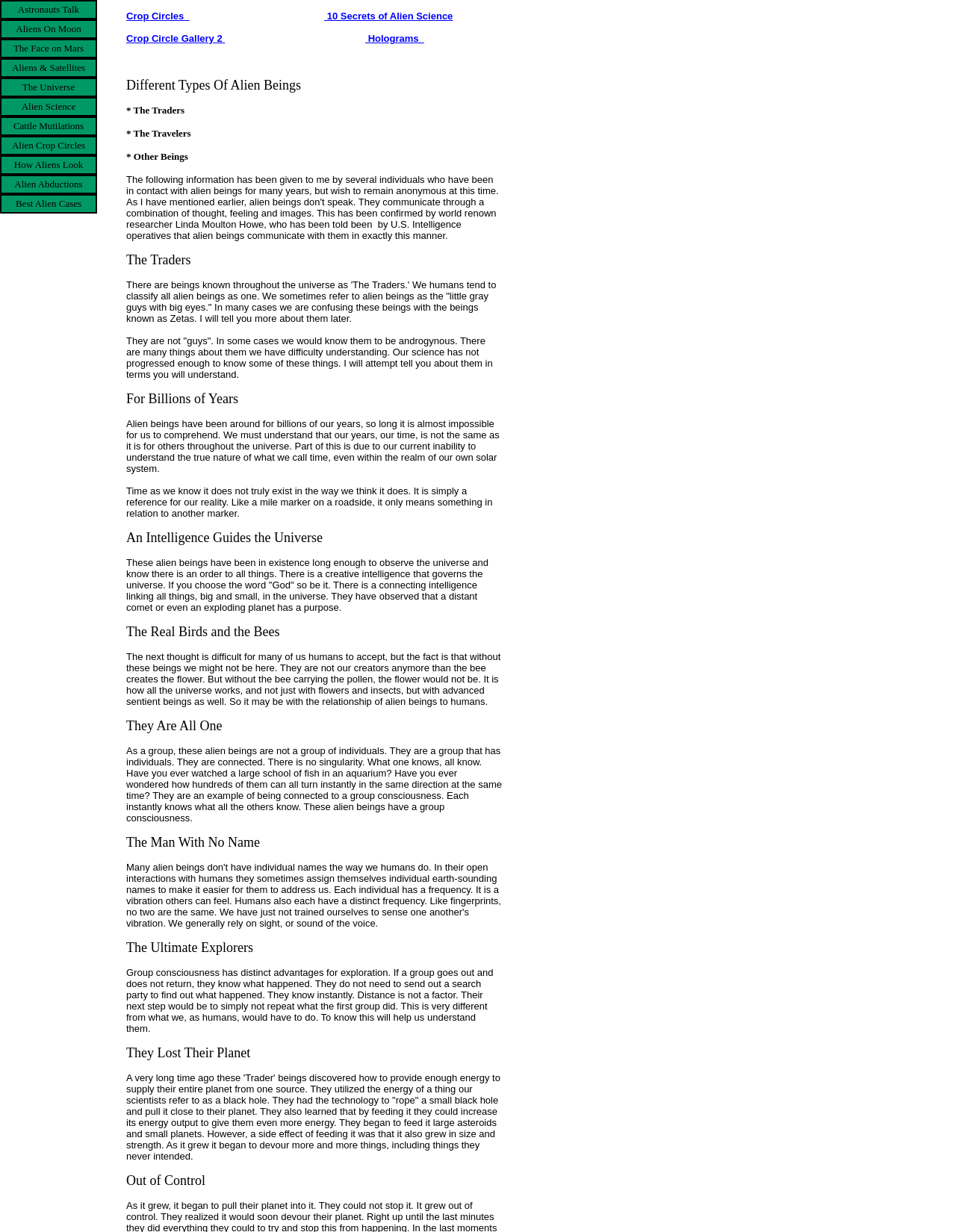Using the element description provided, determine the bounding box coordinates in the format (top-left x, top-left y, bottom-right x, bottom-right y). Ensure that all values are floating point numbers between 0 and 1. Element description: 10 Secrets of Alien Science

[0.339, 0.008, 0.474, 0.018]